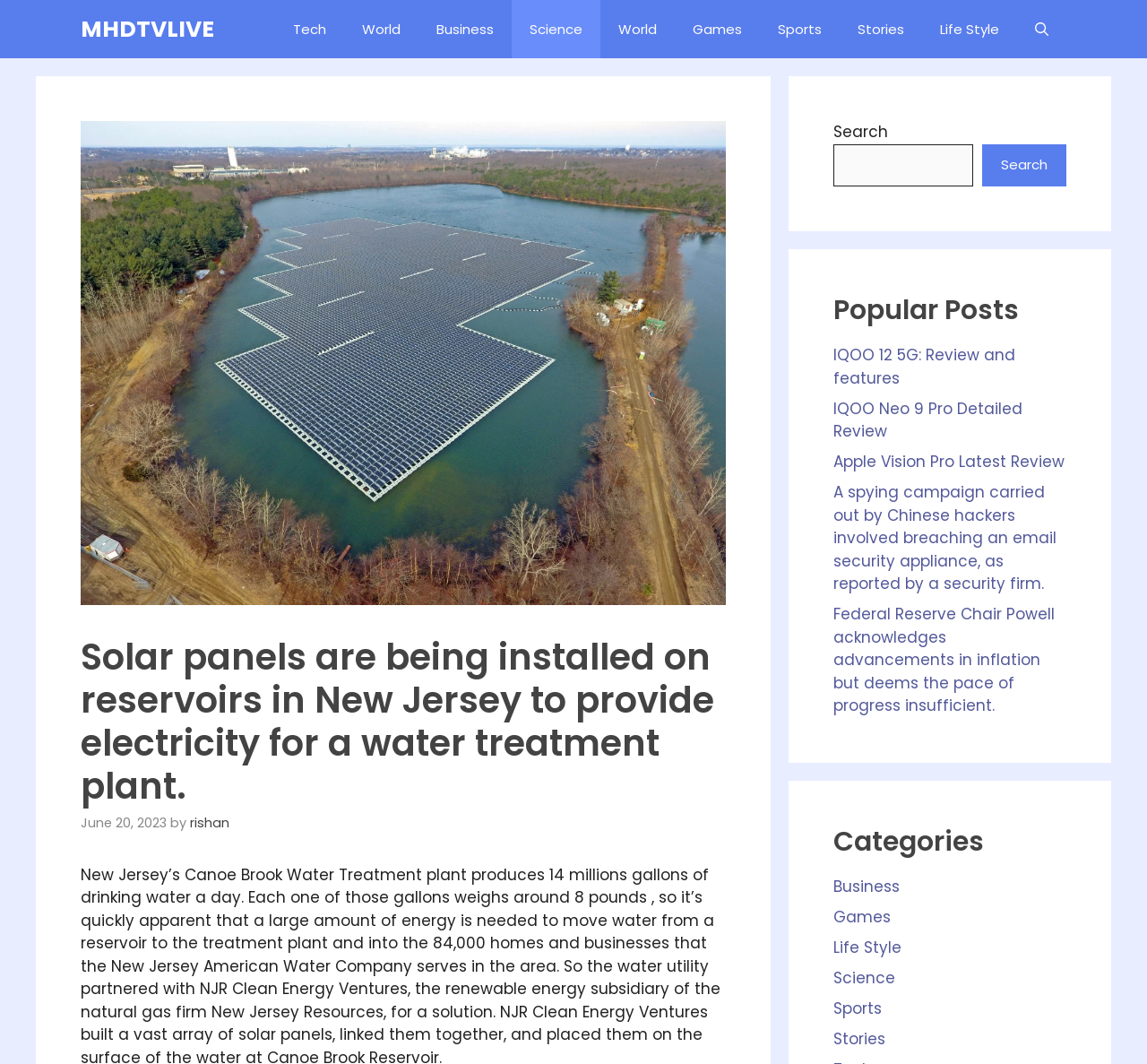Please specify the bounding box coordinates of the clickable region to carry out the following instruction: "Search for something". The coordinates should be four float numbers between 0 and 1, in the format [left, top, right, bottom].

[0.727, 0.135, 0.848, 0.175]